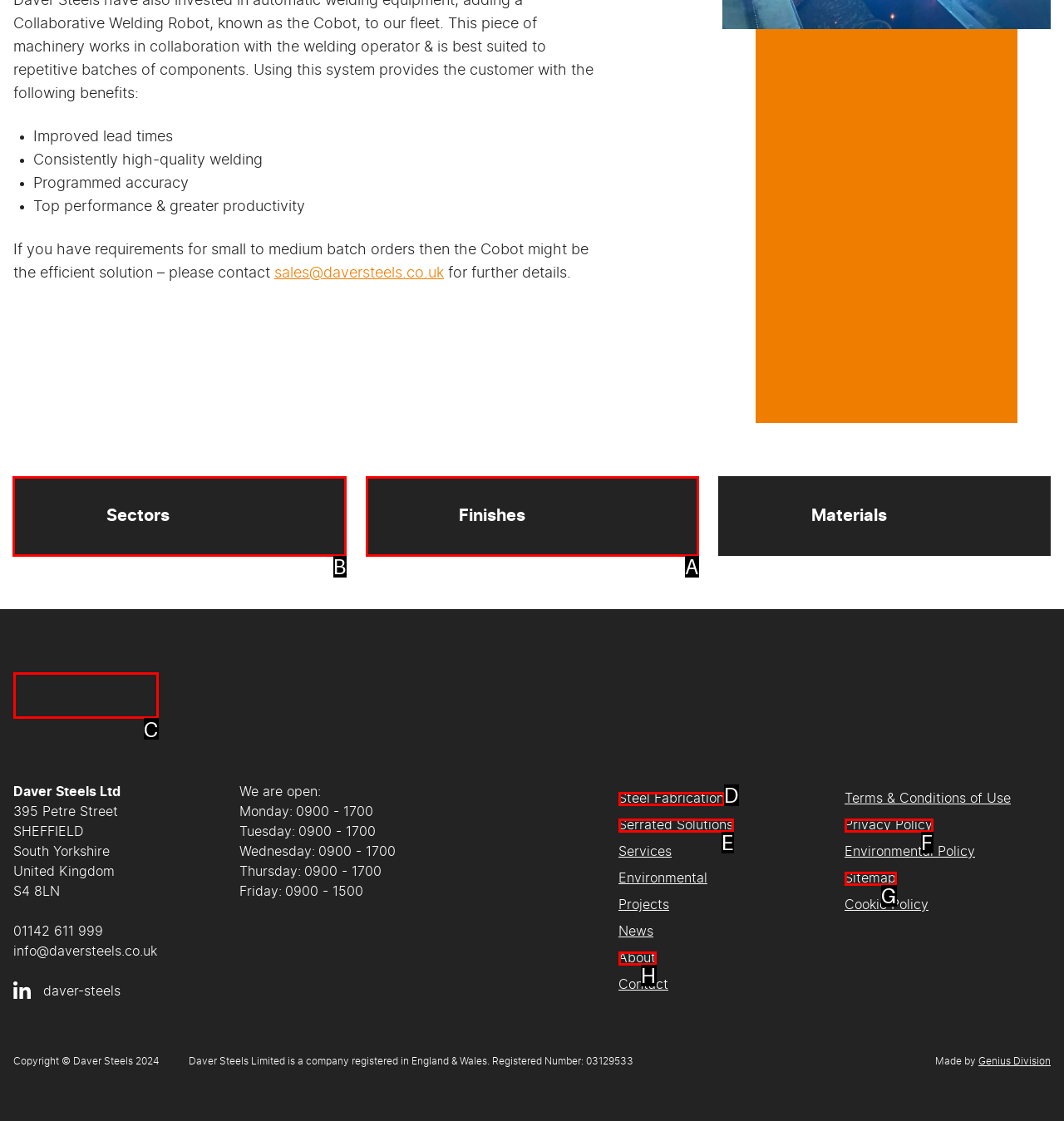Identify which lettered option completes the task: Learn about our sectors. Provide the letter of the correct choice.

B